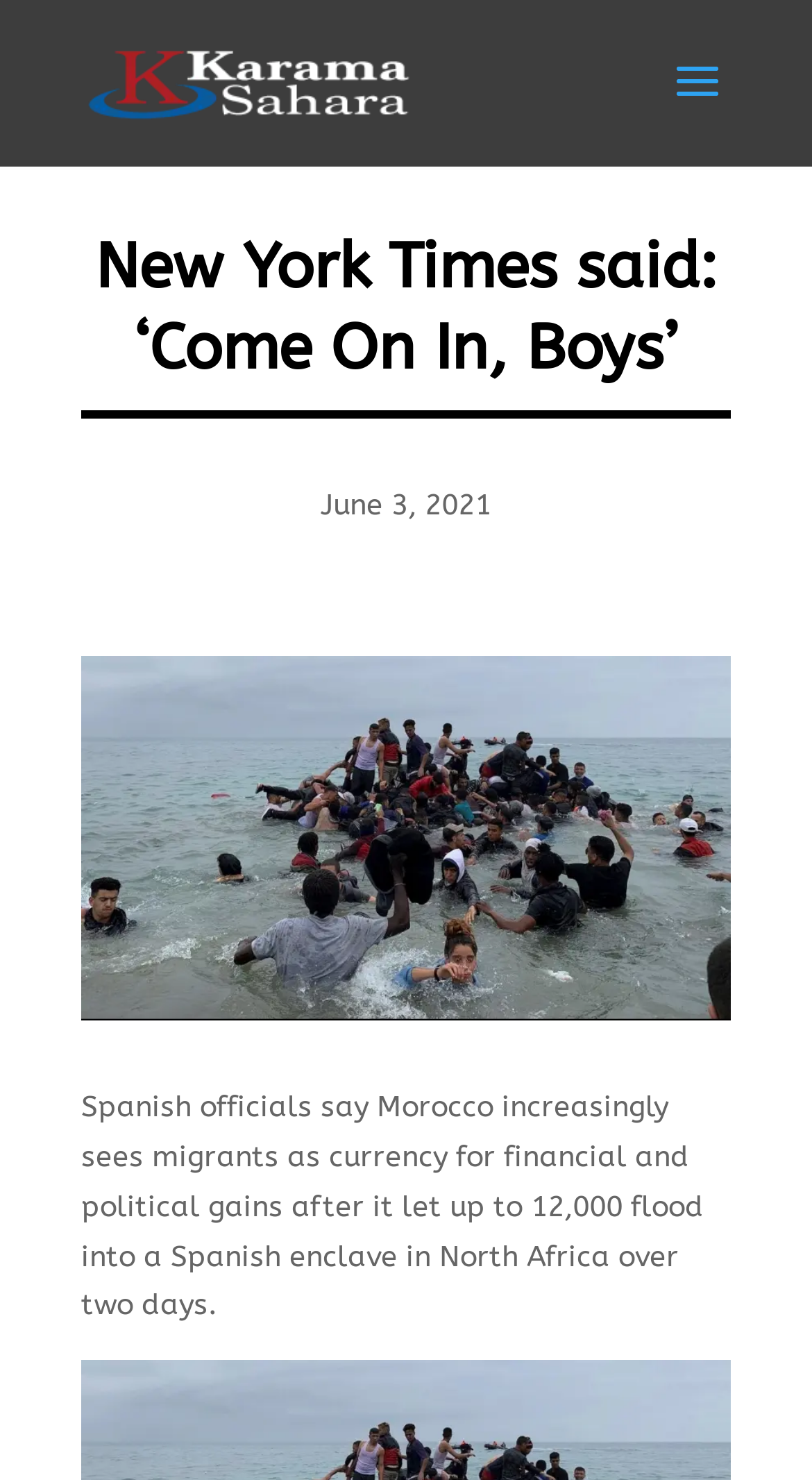Locate the bounding box of the UI element with the following description: "alt="Karama Sahara"".

[0.108, 0.042, 0.508, 0.068]